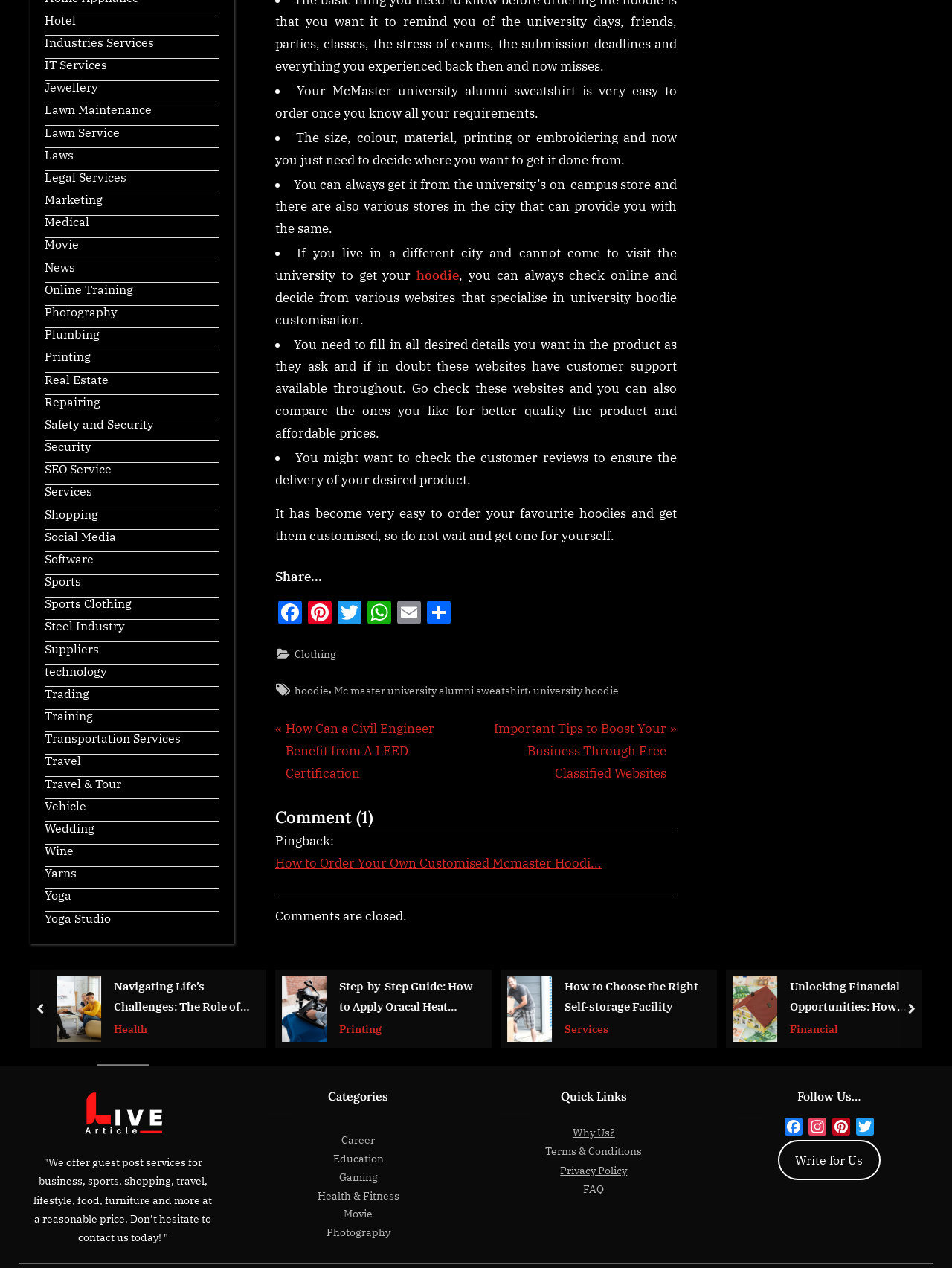Please identify the coordinates of the bounding box for the clickable region that will accomplish this instruction: "Contact ABI-SEO System Navigator".

None